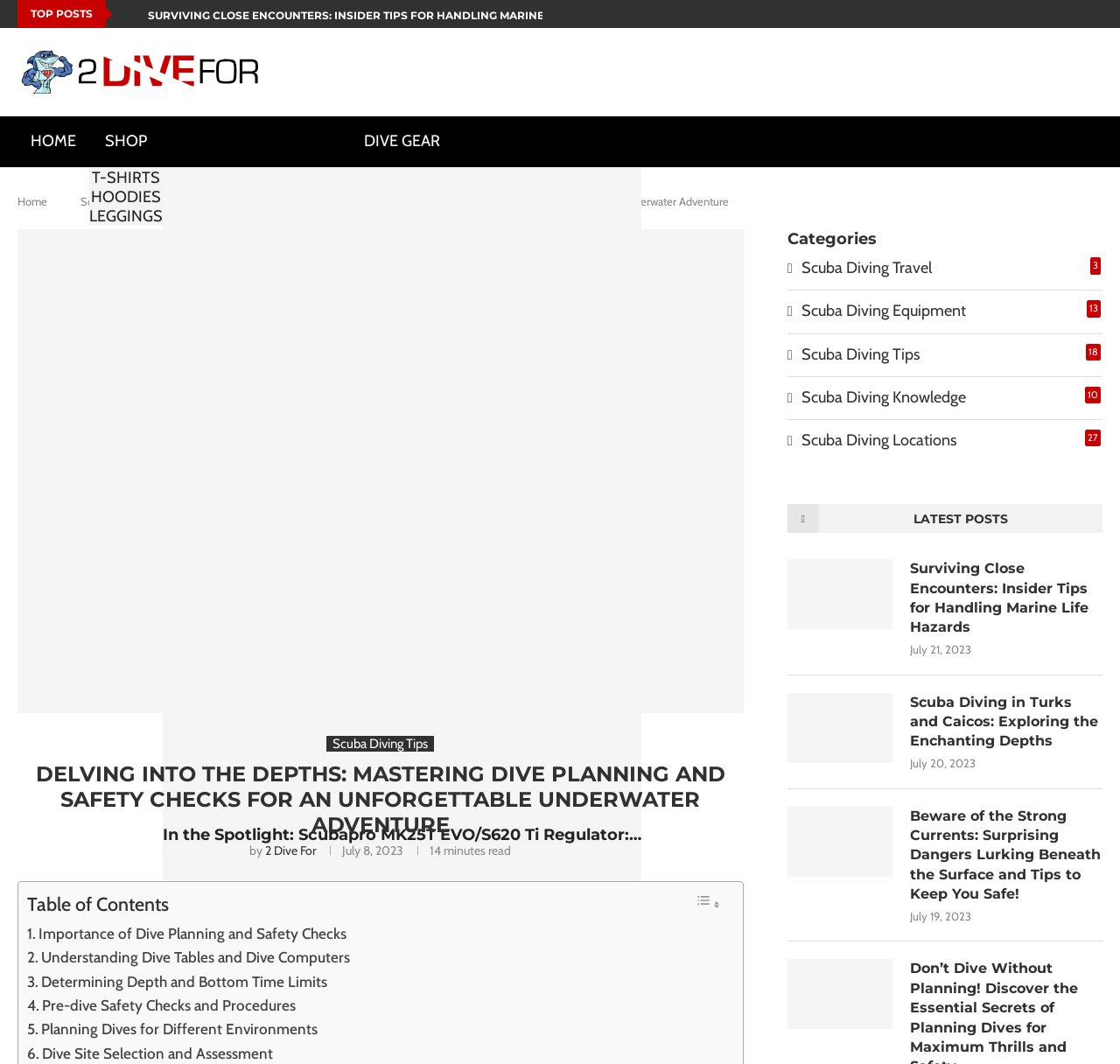What is the category of the article 'Surviving Close Encounters: Insider Tips for Handling Marine Life Hazards'?
Respond with a short answer, either a single word or a phrase, based on the image.

Scuba Diving Tips